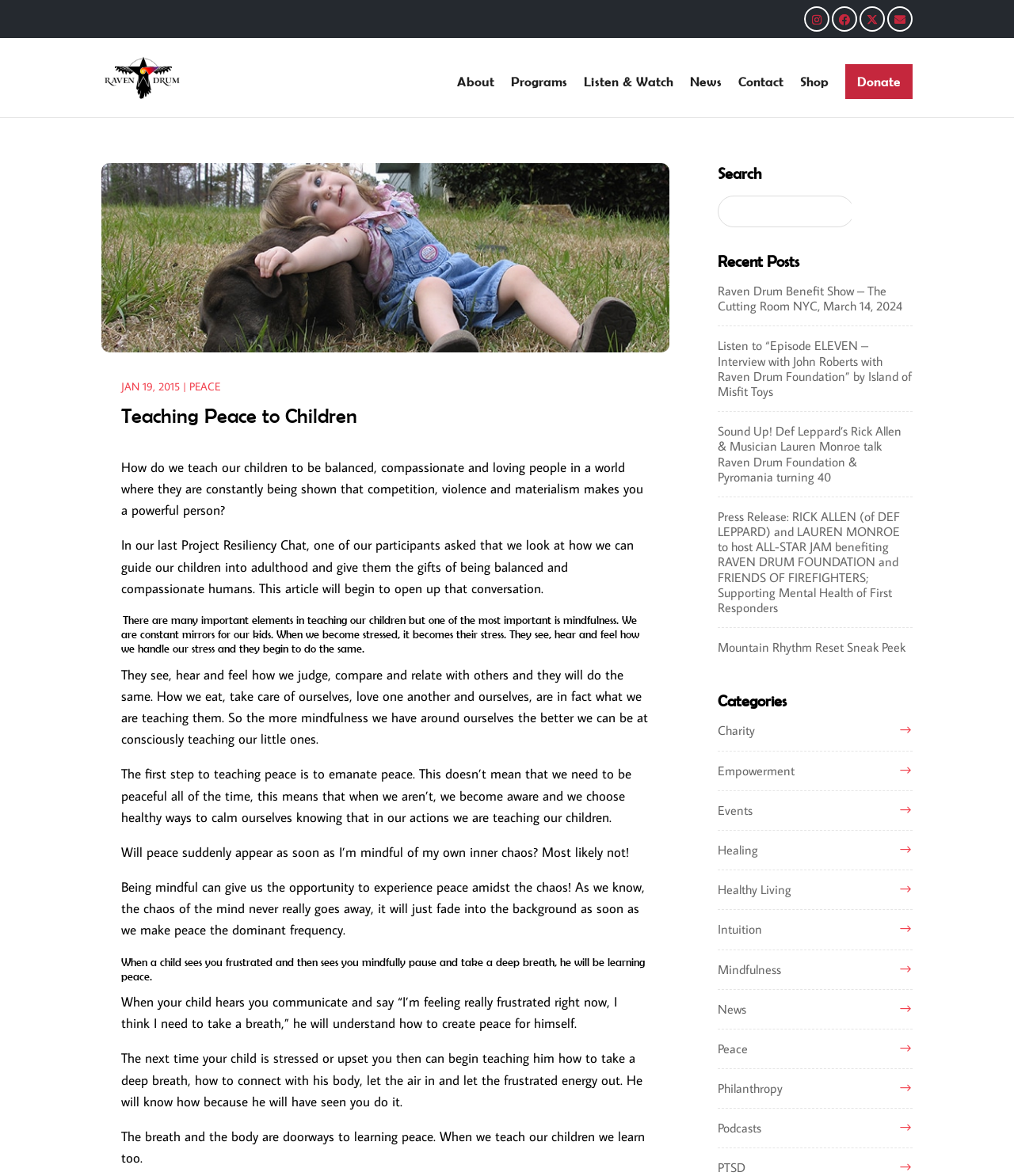Find and specify the bounding box coordinates that correspond to the clickable region for the instruction: "Click the 'About' link".

[0.451, 0.065, 0.488, 0.1]